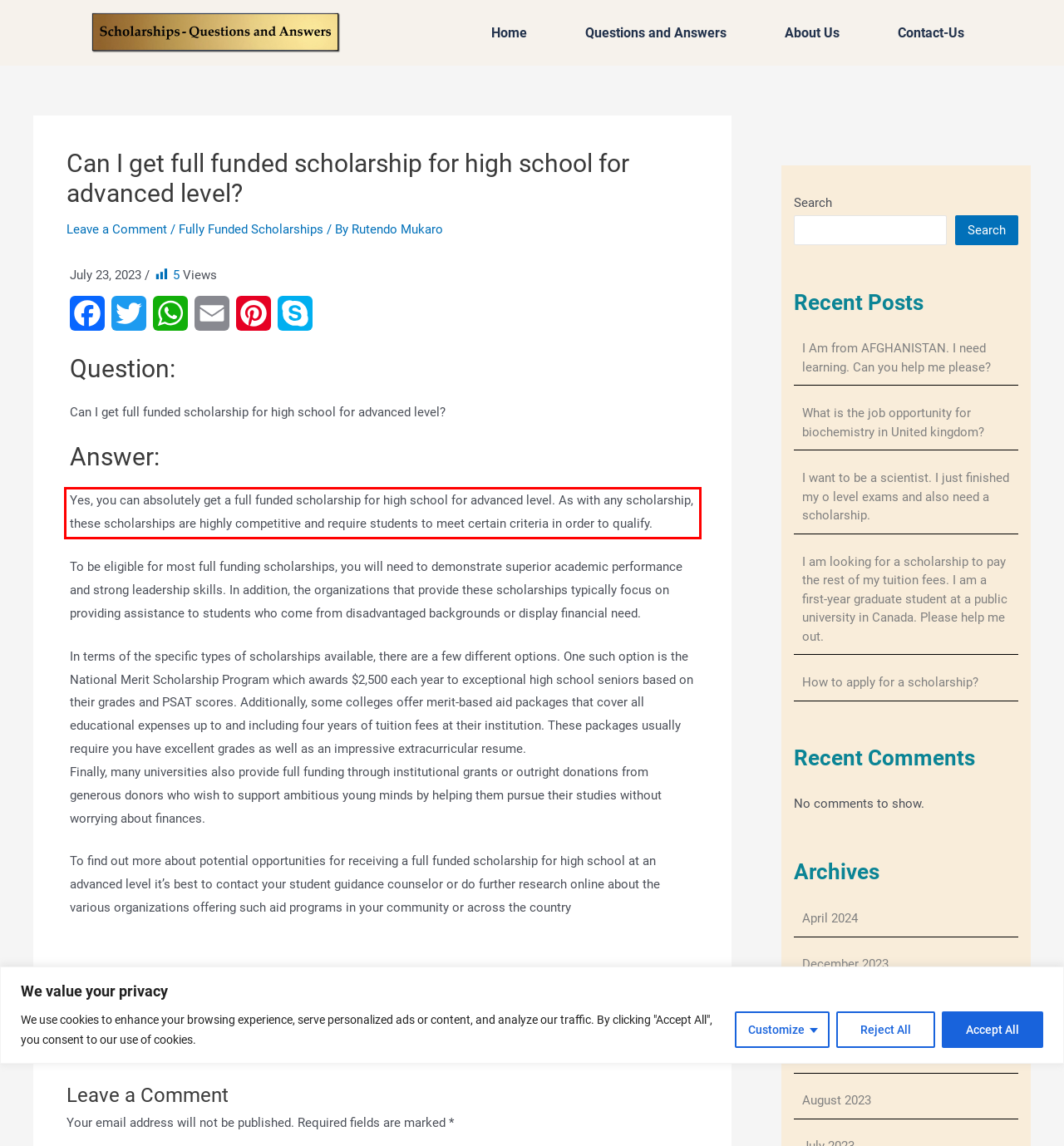With the provided screenshot of a webpage, locate the red bounding box and perform OCR to extract the text content inside it.

Yes, you can absolutely get a full funded scholarship for high school for advanced level. As with any scholarship, these scholarships are highly competitive and require students to meet certain criteria in order to qualify.